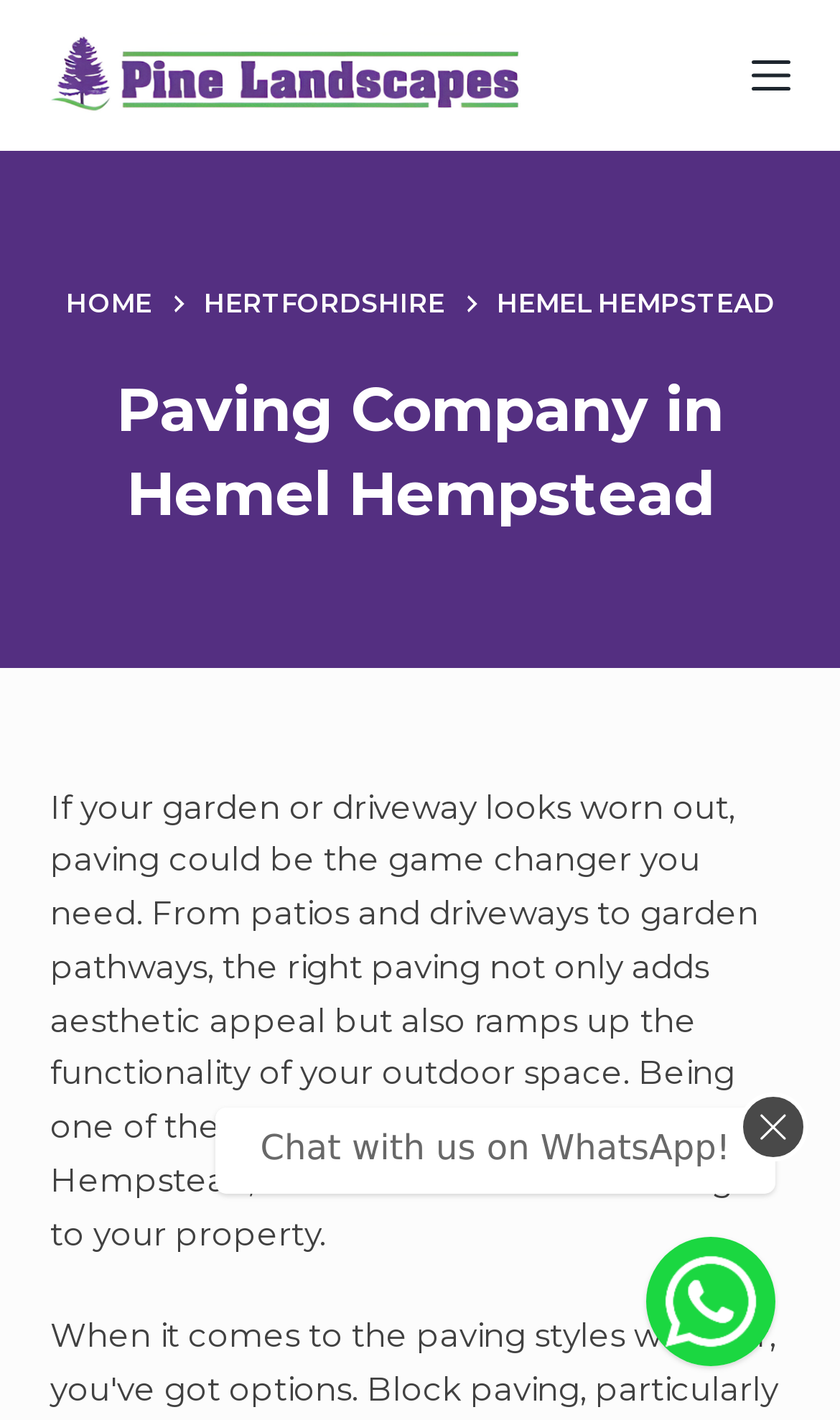Show the bounding box coordinates for the HTML element described as: "Learn to Cook Chinese Dishes".

None